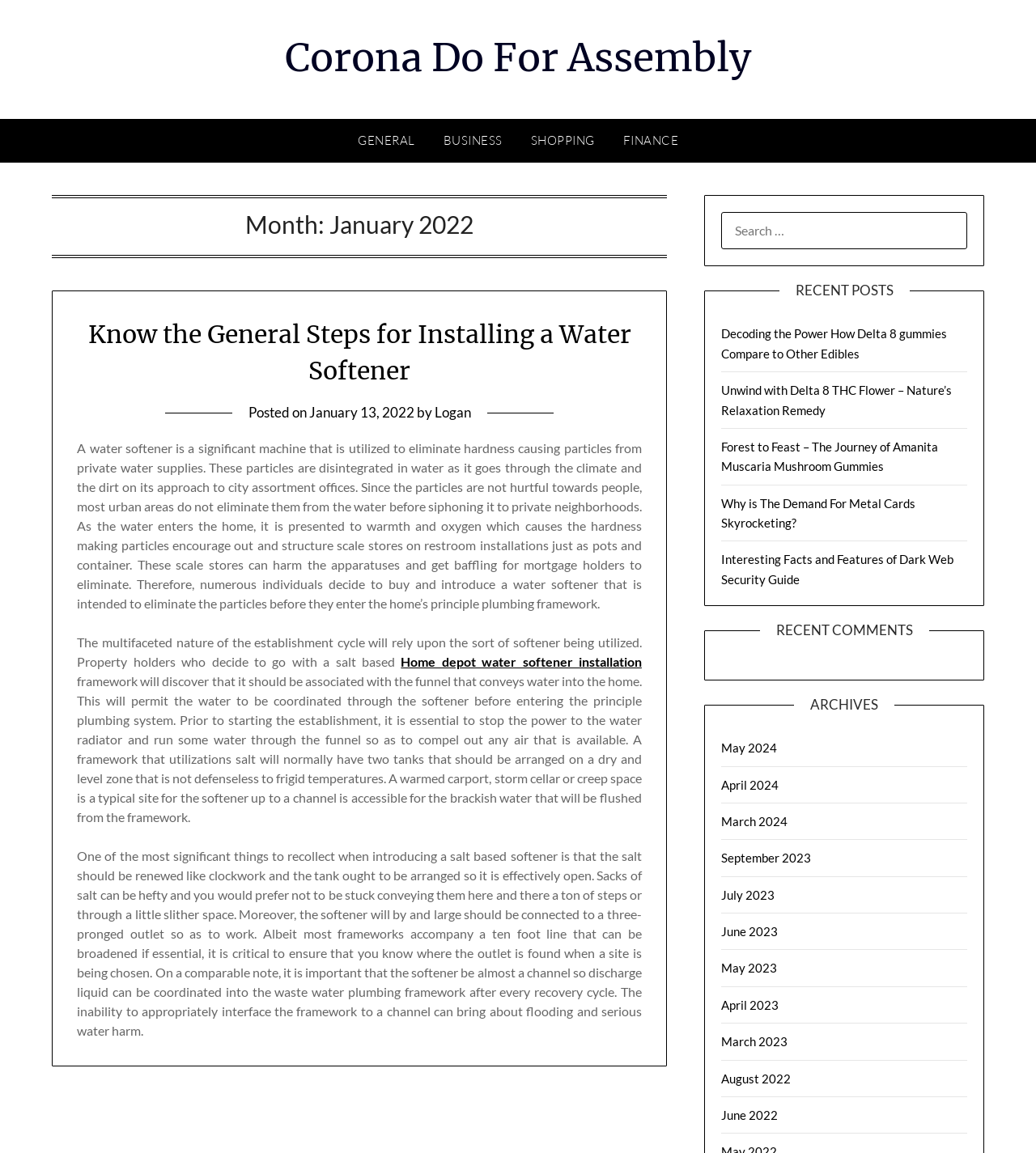Please indicate the bounding box coordinates of the element's region to be clicked to achieve the instruction: "Click on the 'Corona Do For Assembly' link". Provide the coordinates as four float numbers between 0 and 1, i.e., [left, top, right, bottom].

[0.275, 0.029, 0.725, 0.071]